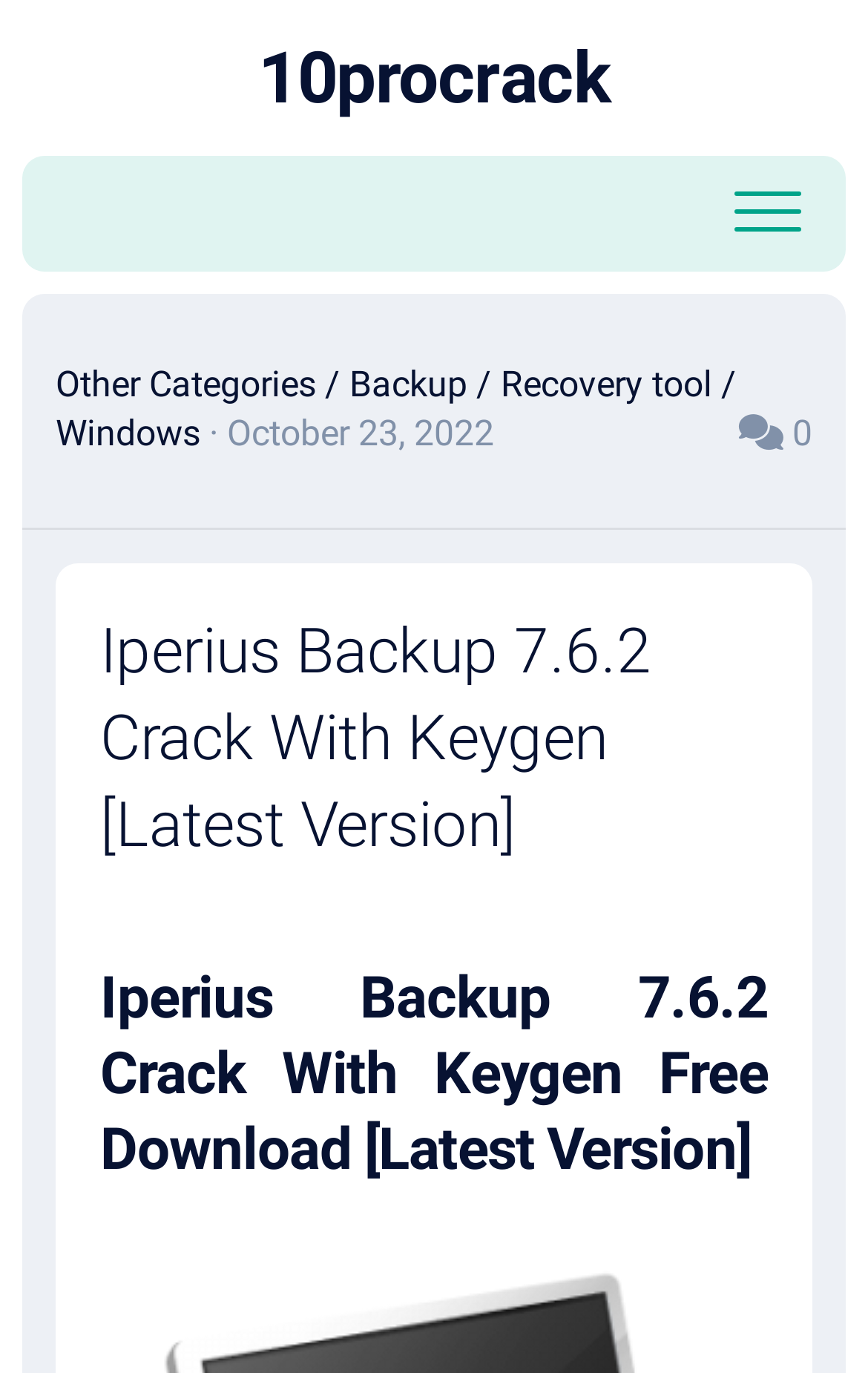Find the headline of the webpage and generate its text content.

Iperius Backup 7.6.2 Crack With Keygen [Latest Version]